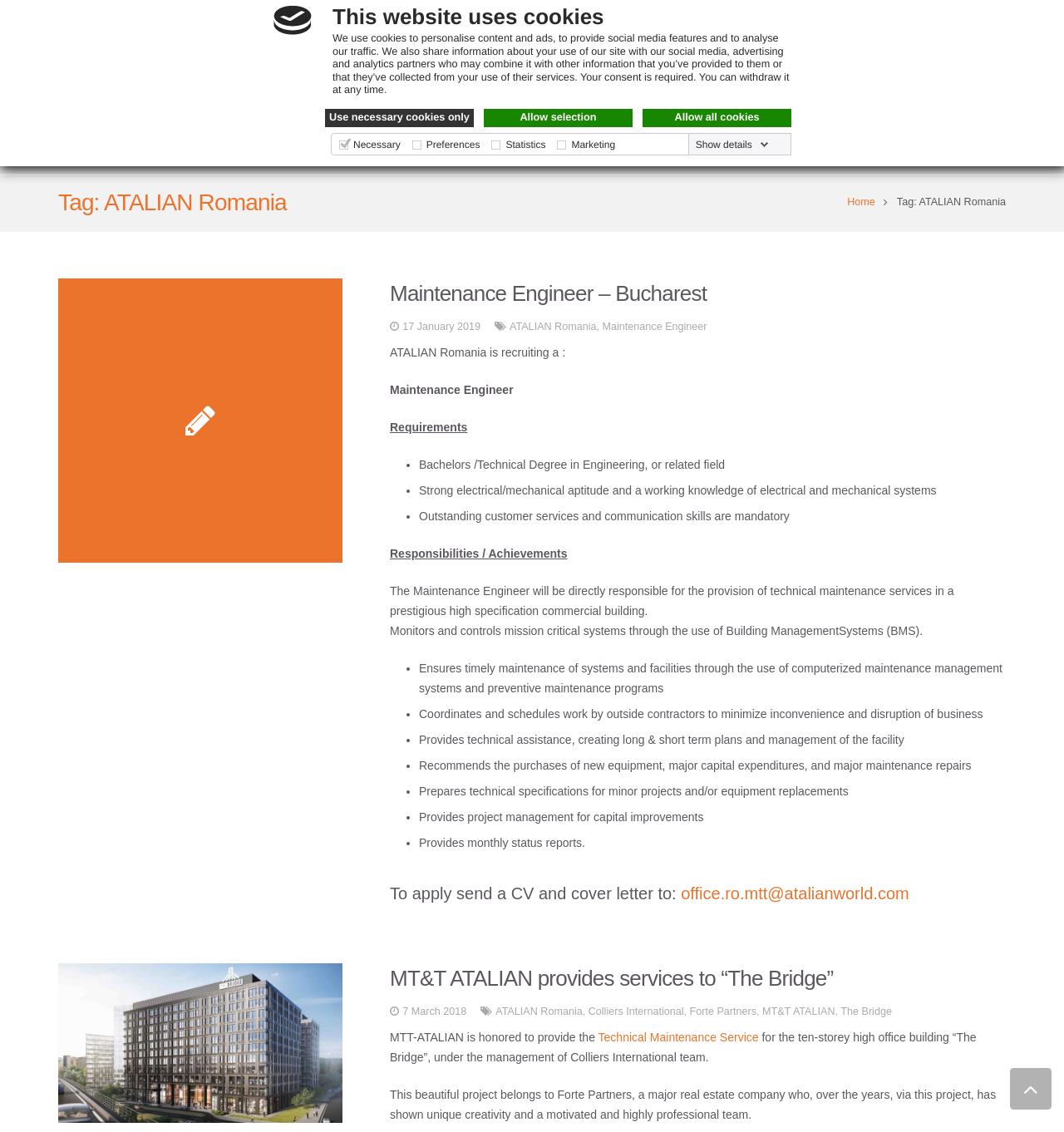Find the bounding box of the element with the following description: "ATALIAN Romania". The coordinates must be four float numbers between 0 and 1, formatted as [left, top, right, bottom].

[0.466, 0.889, 0.547, 0.899]